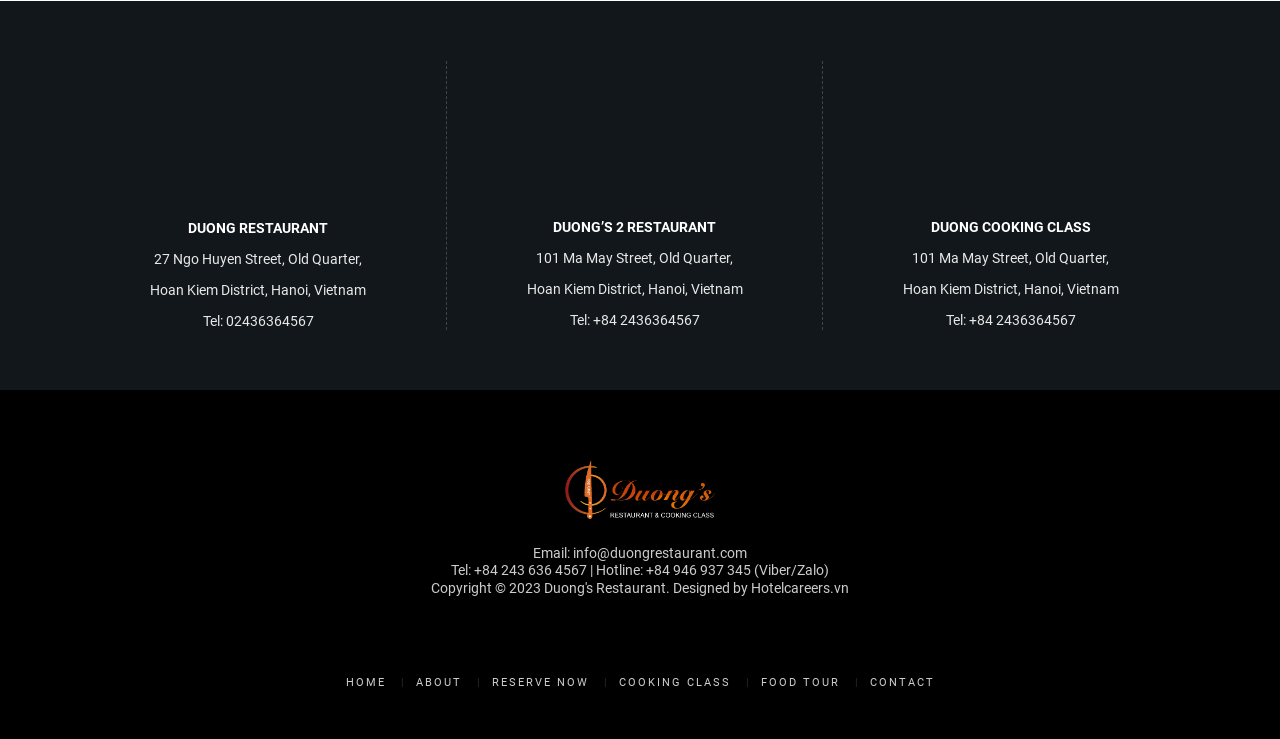Please study the image and answer the question comprehensively:
What are the options in the navigation menu?

The options in the navigation menu can be found at the bottom of the page, which contains links with the text 'HOME', 'ABOUT', 'RESERVE NOW', 'COOKING CLASS', 'FOOD TOUR', and 'CONTACT'.